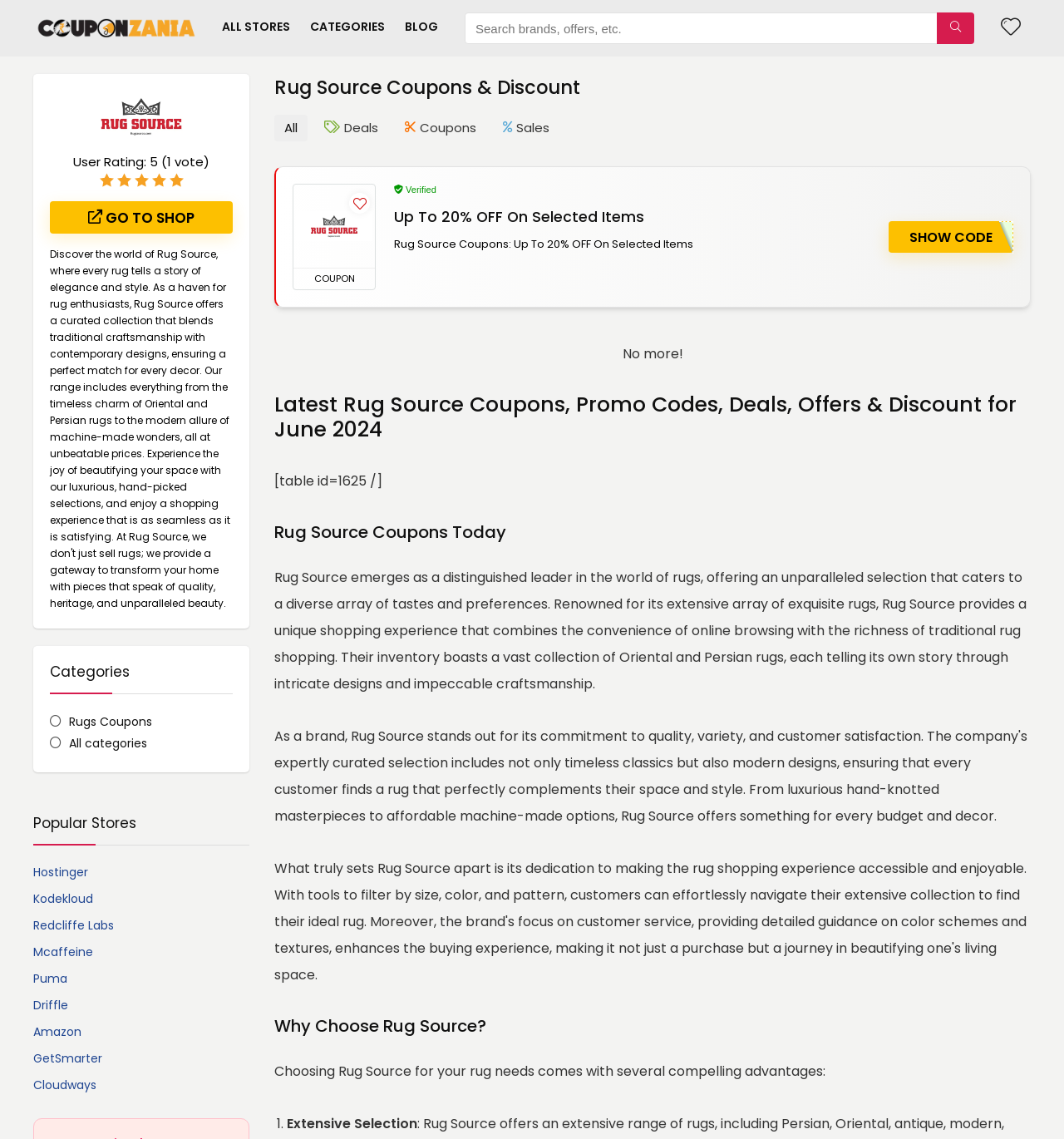Identify the bounding box coordinates of the section that should be clicked to achieve the task described: "Search for brands, offers, etc.".

[0.437, 0.011, 0.916, 0.039]